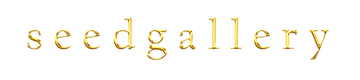What is the aesthetic of the logo design?
Using the image, respond with a single word or phrase.

Modern